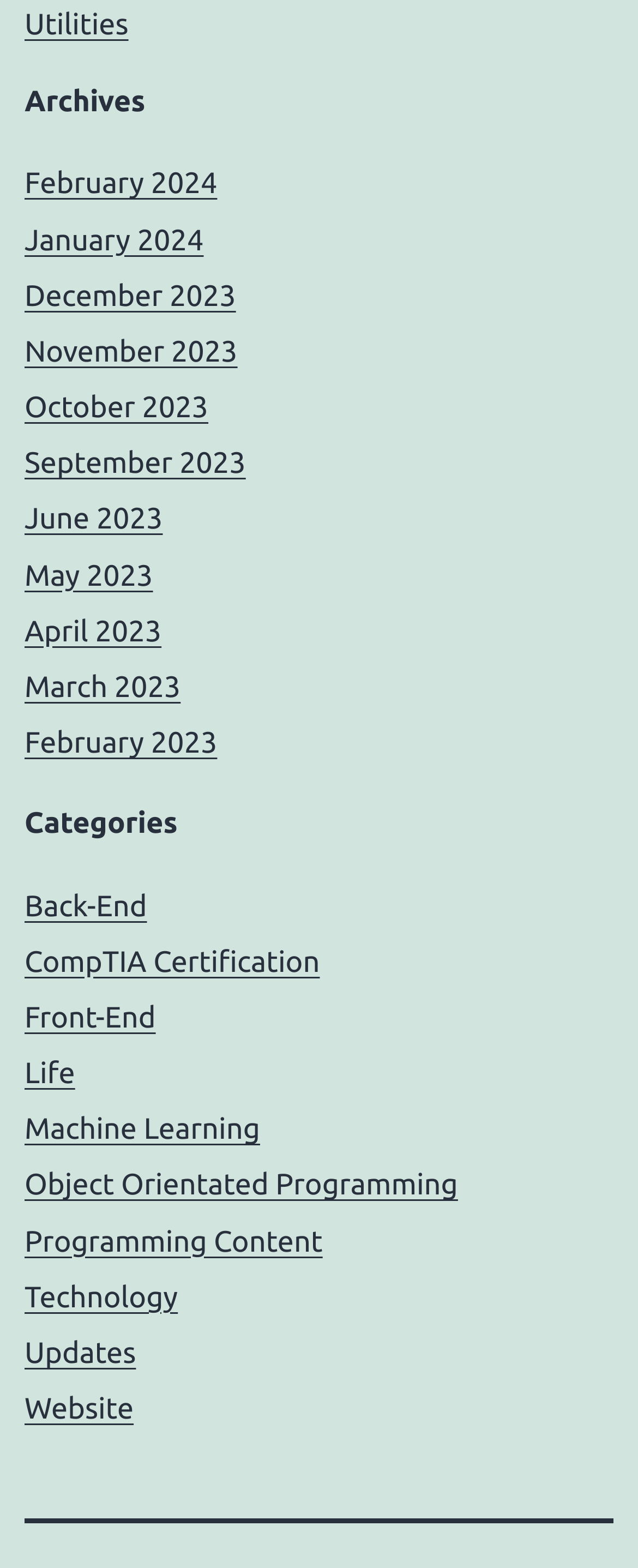Identify the bounding box coordinates necessary to click and complete the given instruction: "read posts from March 2023".

[0.038, 0.428, 0.283, 0.449]